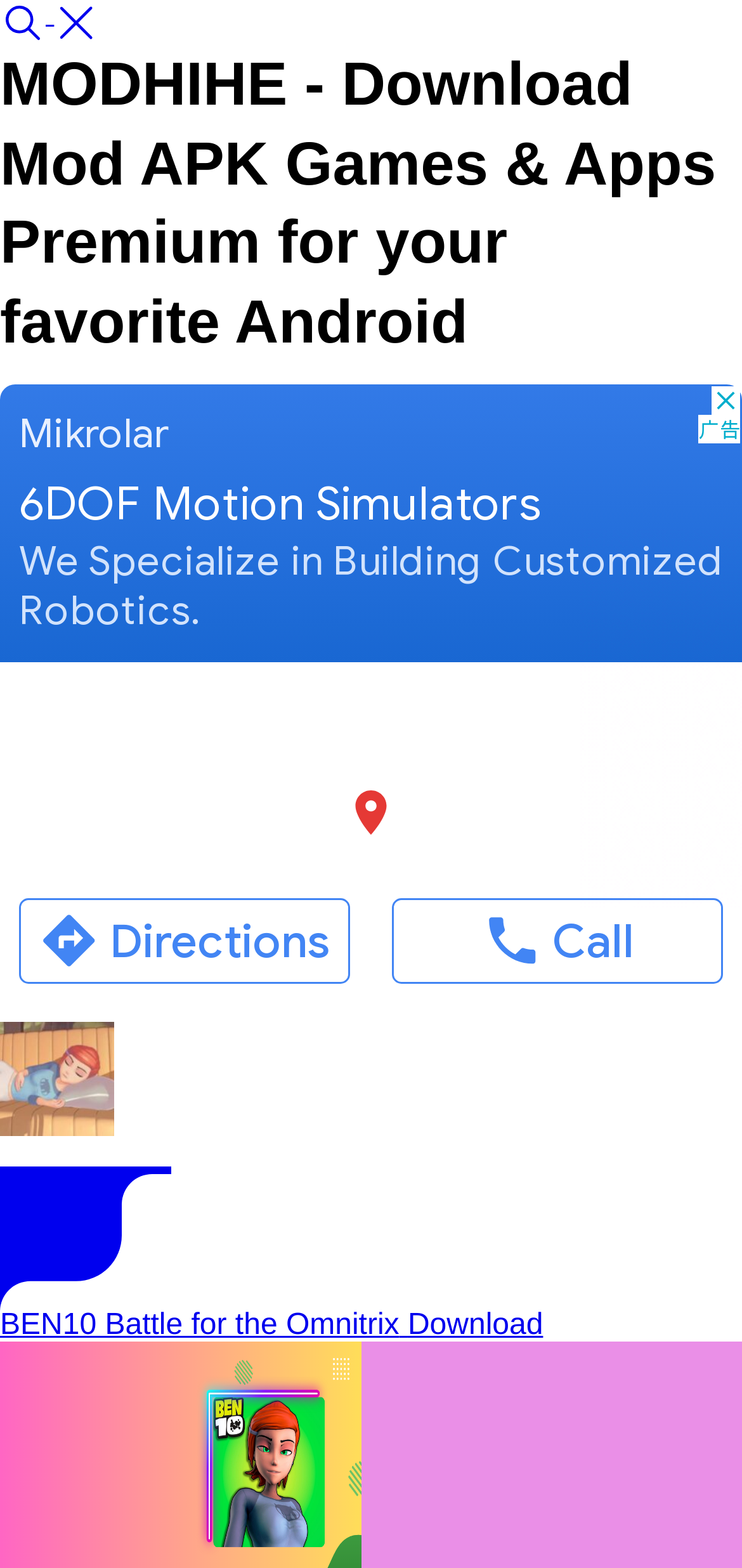Provide a one-word or short-phrase response to the question:
How many apps are displayed on the webpage?

At least 1